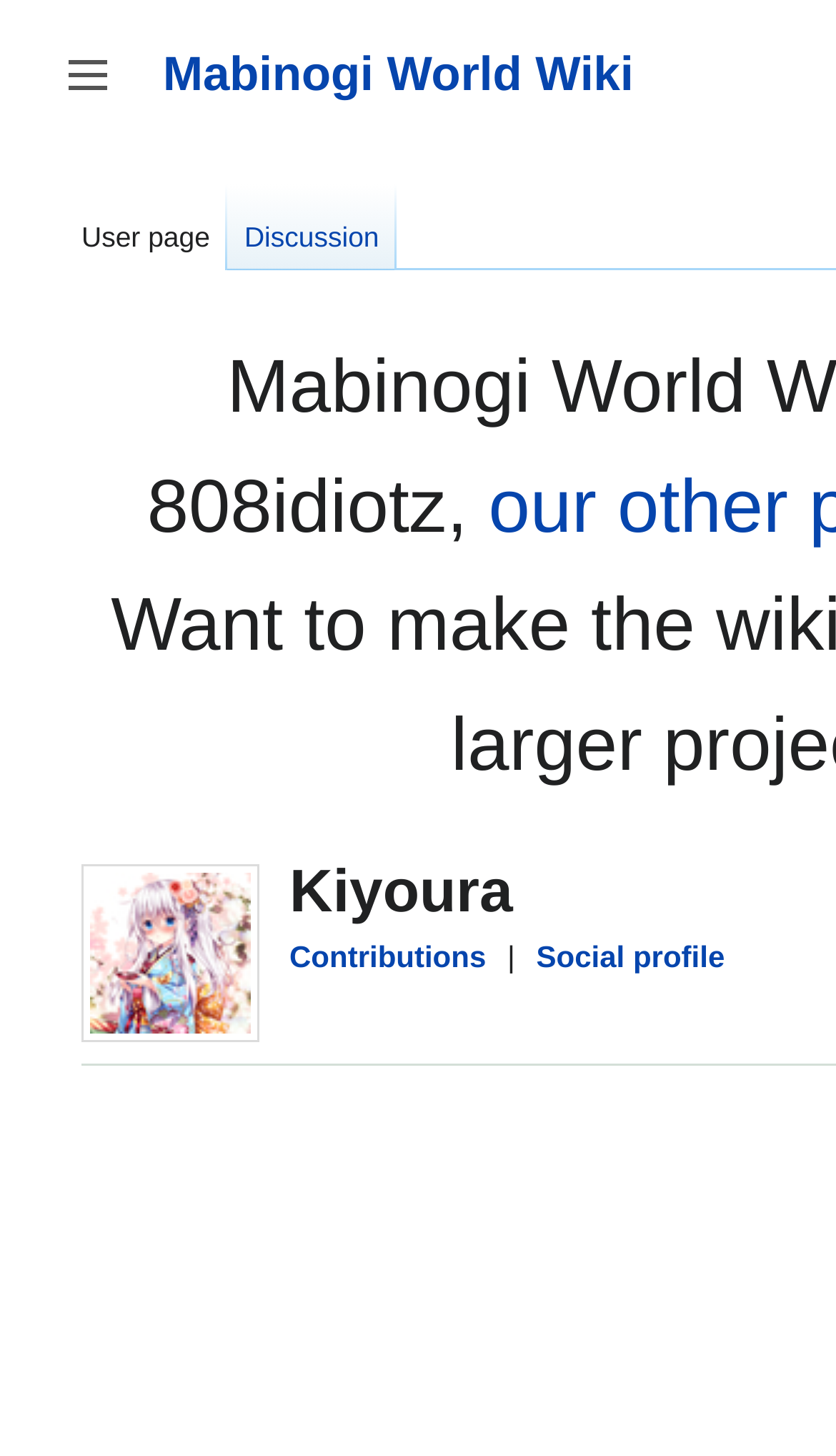Offer a detailed explanation of the webpage layout and contents.

This webpage is a user profile page on the Mabinogi World Wiki. At the top left, there is a button to toggle the sidebar. Next to it, there is a link to the Mabinogi World Wiki homepage. 

On the top right, there is a search function with a heading labeled "Search". Below the search function, there is a navigation menu labeled "Namespaces" that contains links to the user page, discussion page, and other related pages. 

In the middle of the page, there is an avatar image, which is positioned above the user's name, "Kiyoura", displayed in a static text element. Below the user's name, there are links to the user's contributions and social profile, separated by a vertical bar.